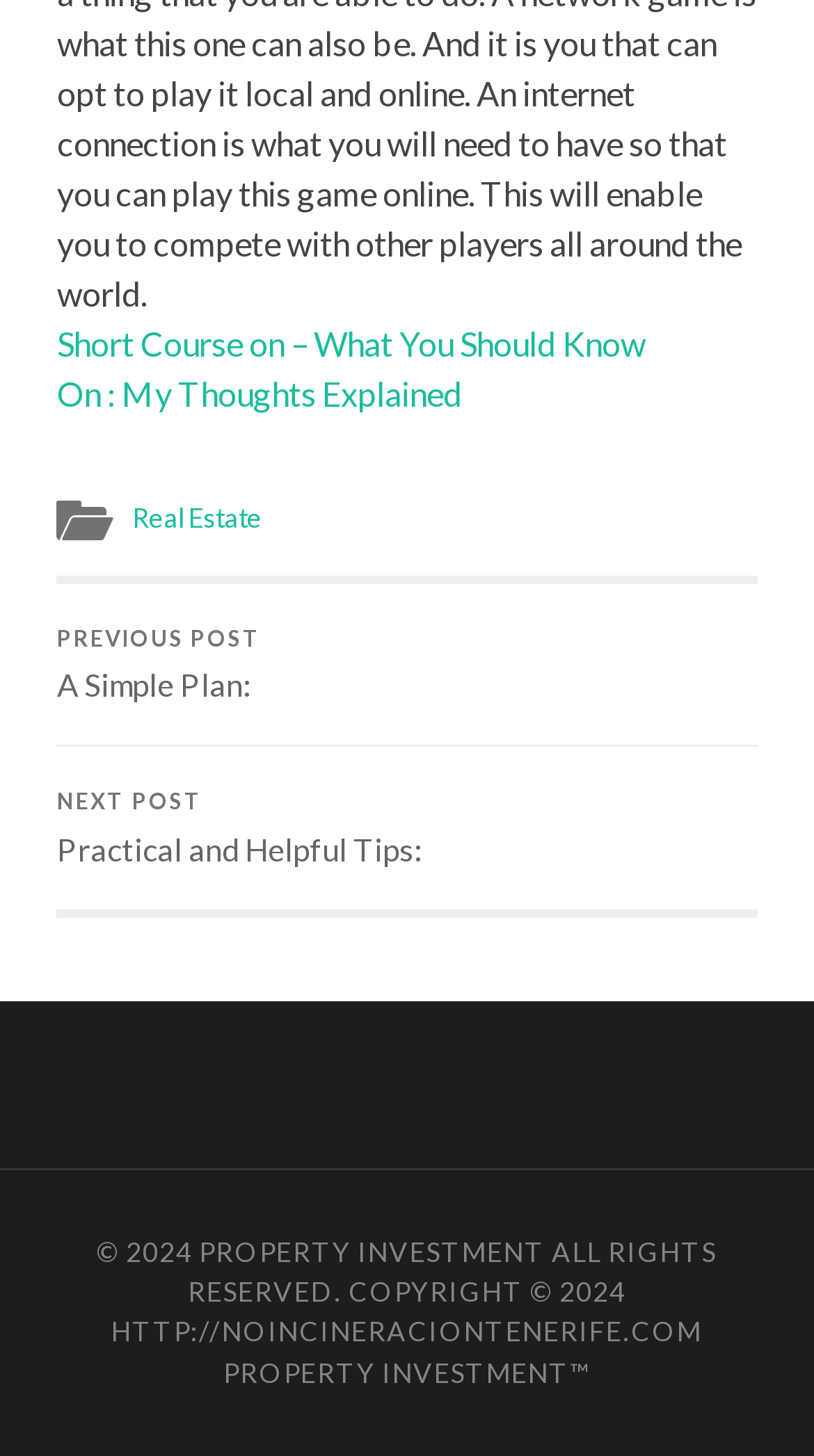What is the category of the 'Real Estate' link? Refer to the image and provide a one-word or short phrase answer.

PROPERTY INVESTMENT